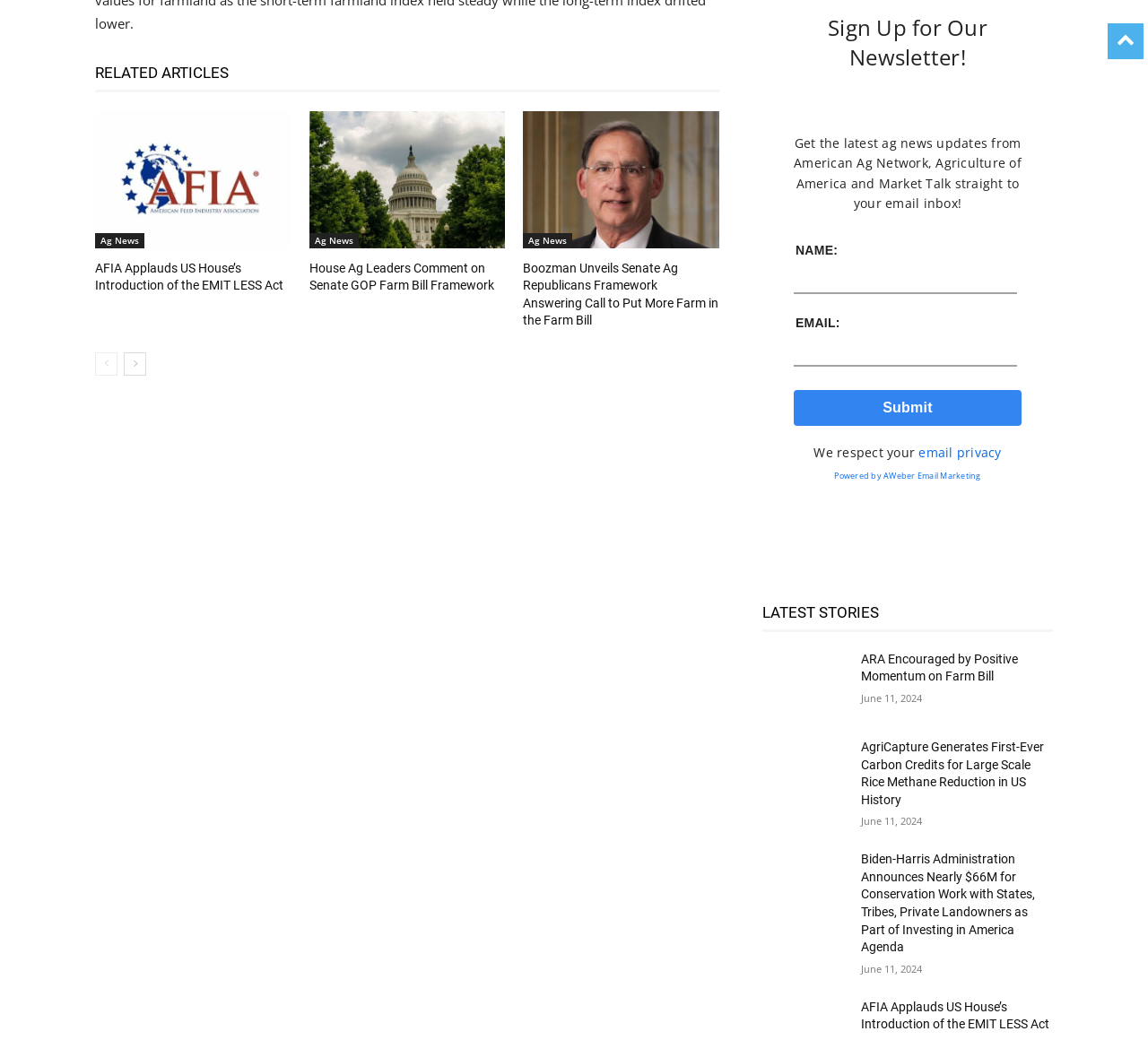Reply to the question below using a single word or brief phrase:
How many articles are listed under 'LATEST STORIES'?

4